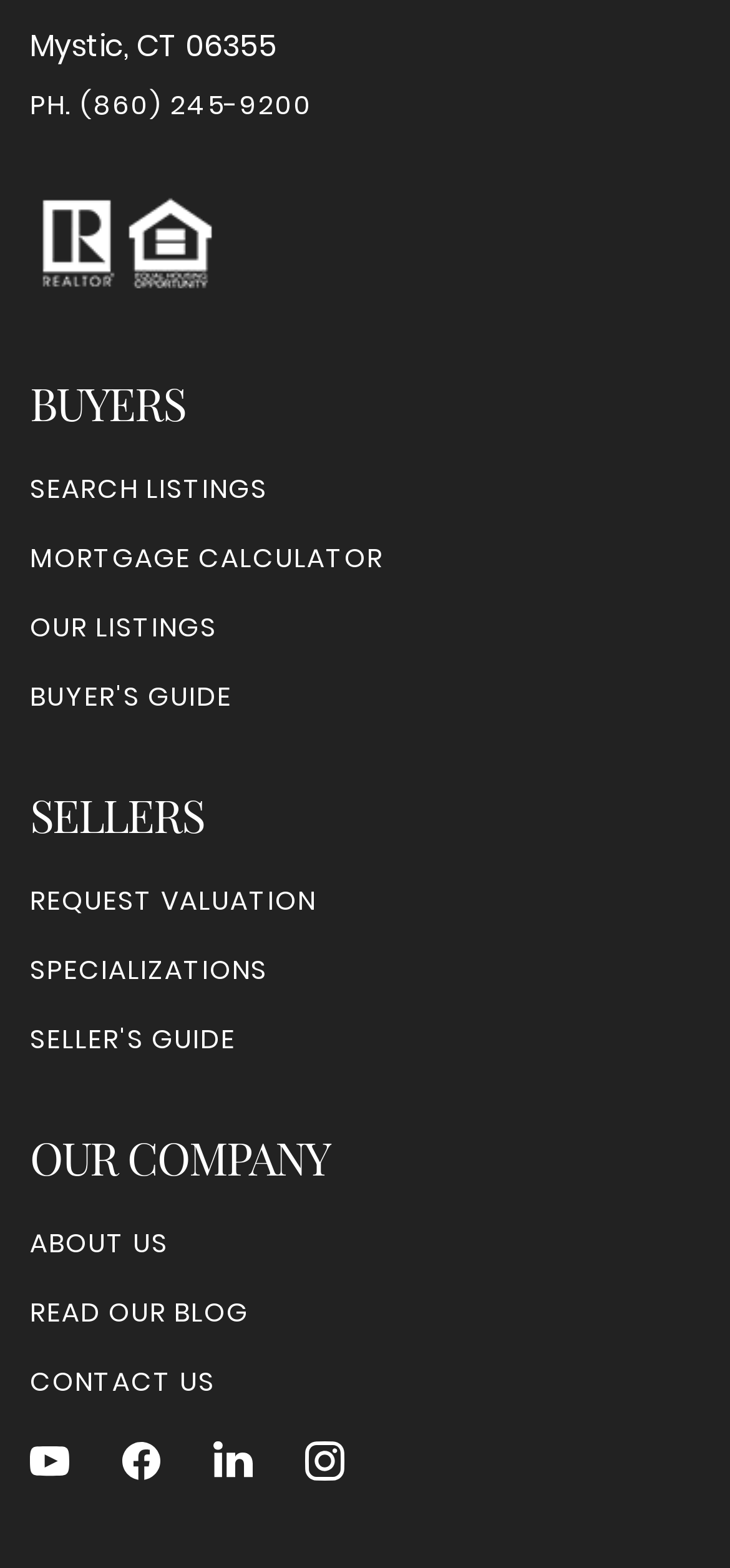Provide the bounding box coordinates for the specified HTML element described in this description: "Request Valuation". The coordinates should be four float numbers ranging from 0 to 1, in the format [left, top, right, bottom].

[0.041, 0.562, 0.433, 0.587]